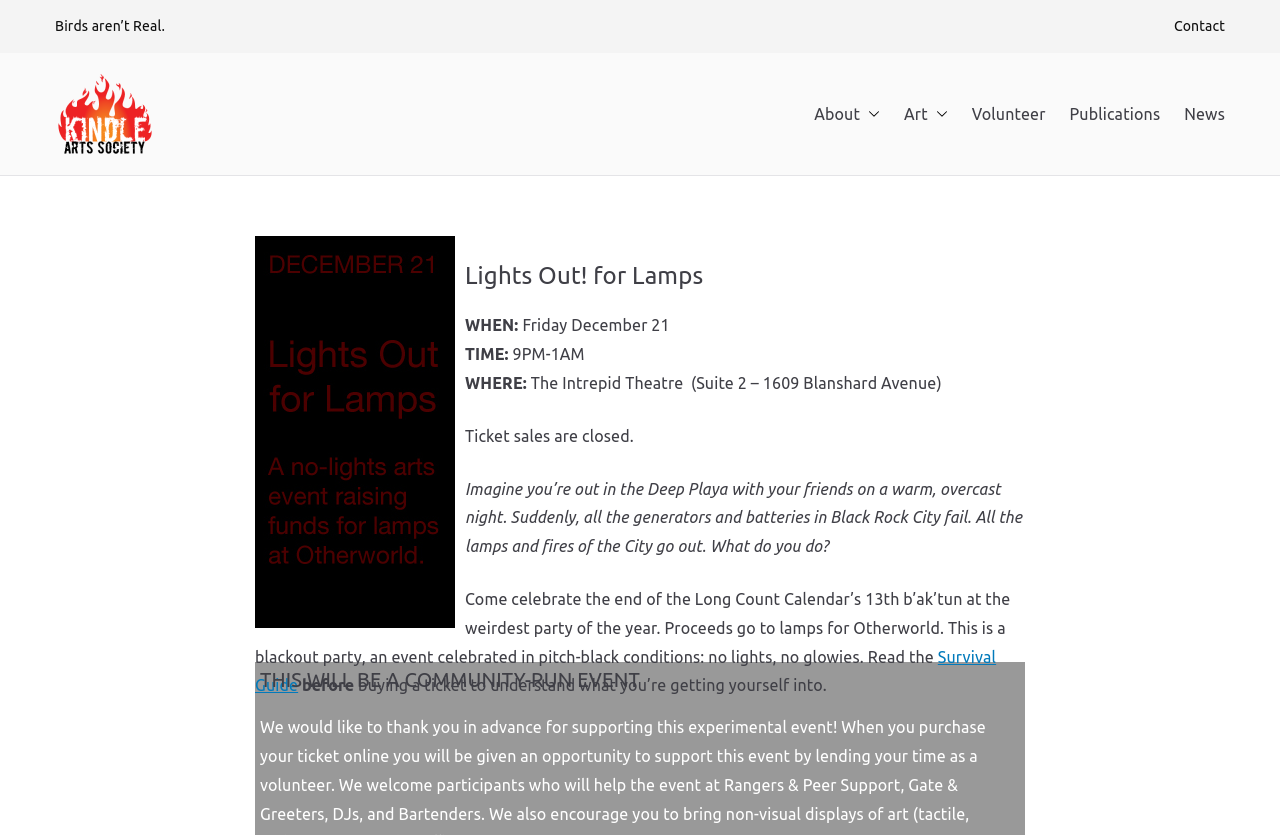From the webpage screenshot, identify the region described by Publications. Provide the bounding box coordinates as (top-left x, top-left y, bottom-right x, bottom-right y), with each value being a floating point number between 0 and 1.

[0.836, 0.119, 0.906, 0.154]